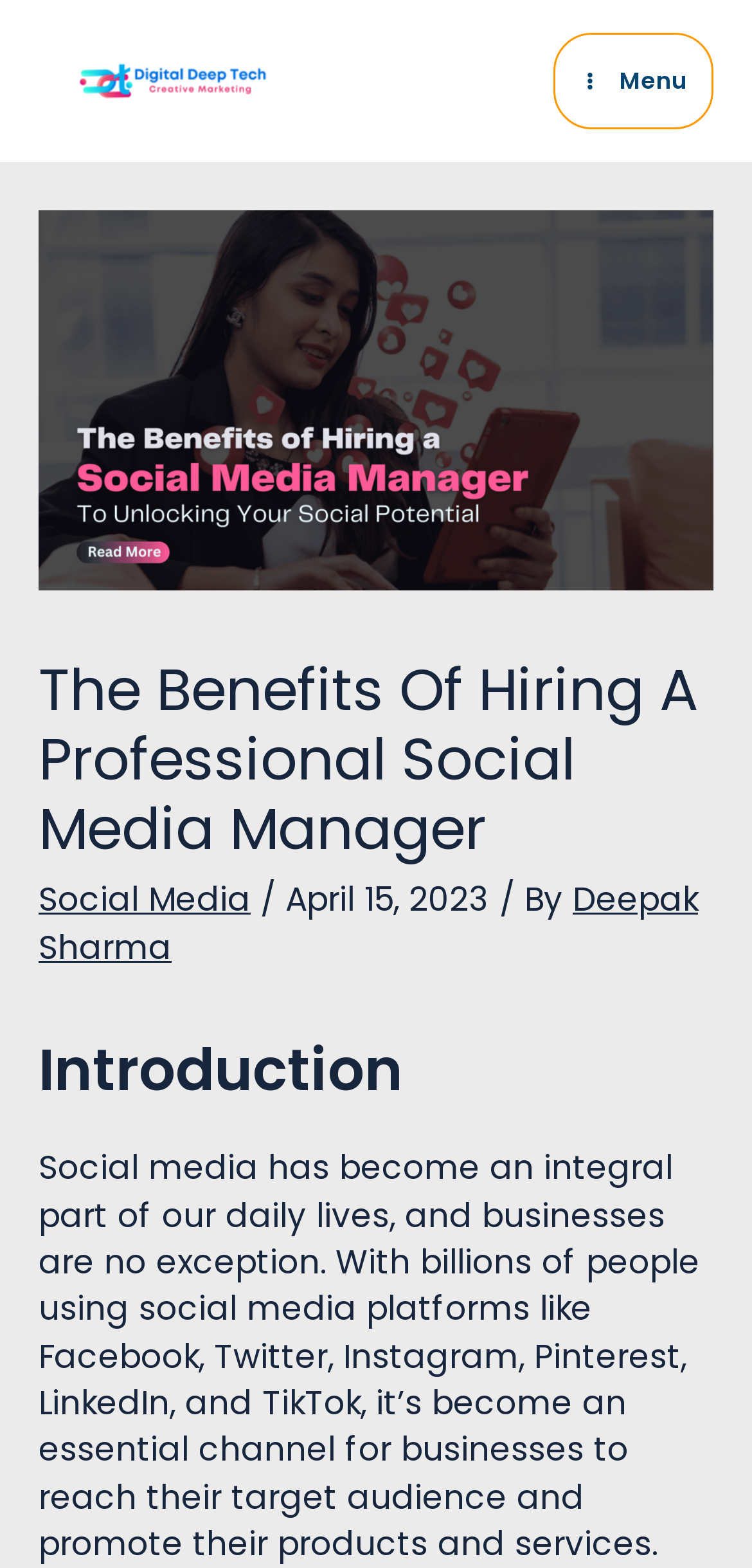What is the topic of the article?
Please give a well-detailed answer to the question.

The topic of the article can be determined by looking at the link element with the text 'Social Media' and the heading element with the text 'The Benefits Of Hiring A Professional Social Media Manager'.